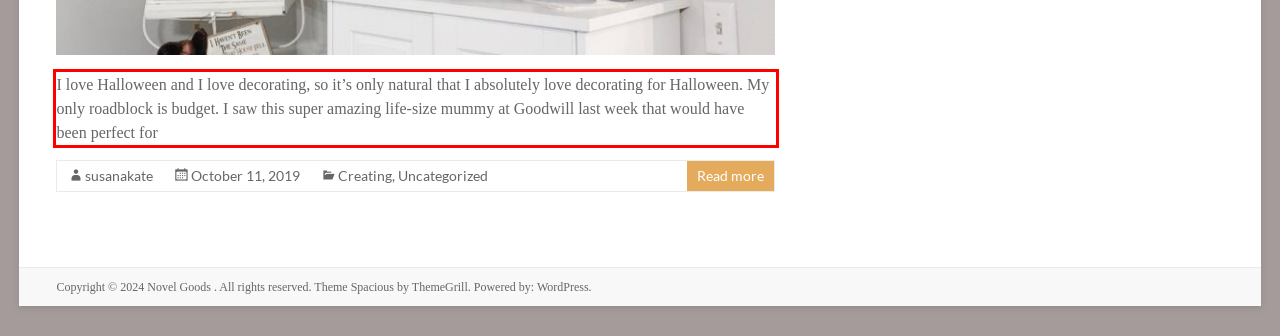Given a screenshot of a webpage with a red bounding box, please identify and retrieve the text inside the red rectangle.

I love Halloween and I love decorating, so it’s only natural that I absolutely love decorating for Halloween. My only roadblock is budget. I saw this super amazing life-size mummy at Goodwill last week that would have been perfect for